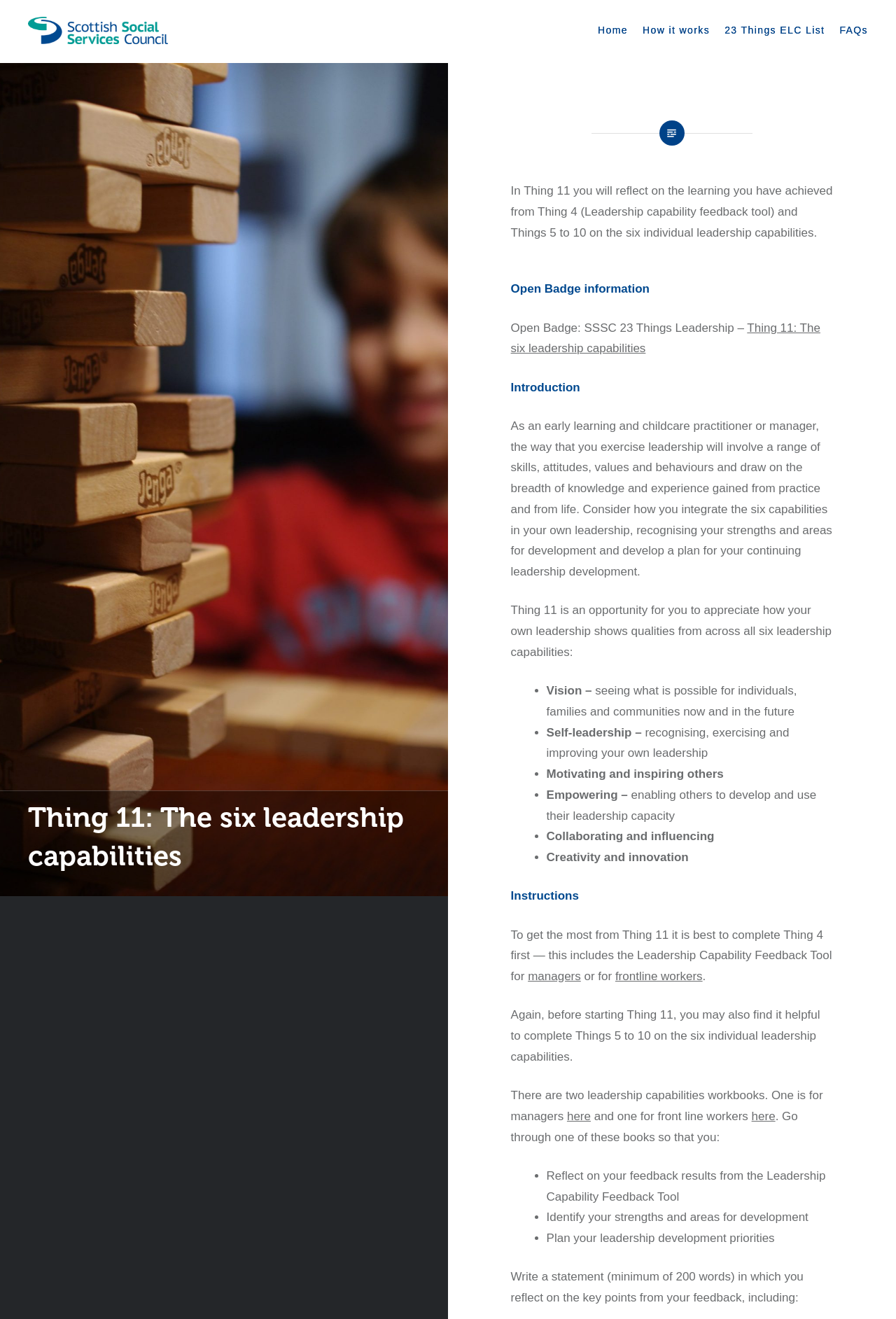Please pinpoint the bounding box coordinates for the region I should click to adhere to this instruction: "Click the 'FAQs' link".

[0.937, 0.017, 0.969, 0.029]